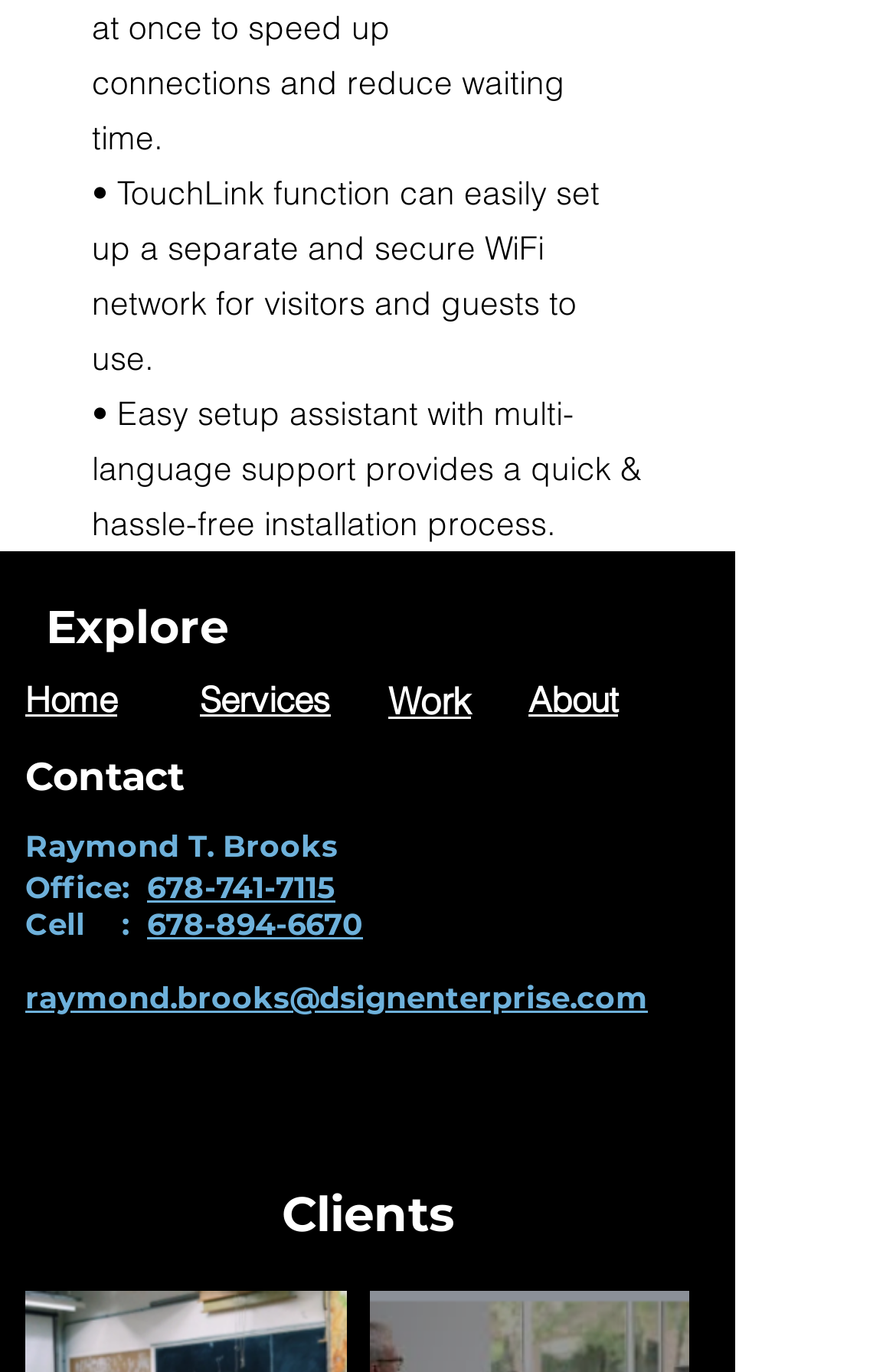Extract the bounding box for the UI element that matches this description: "aria-label="Facebook B&W"".

[0.428, 0.757, 0.505, 0.807]